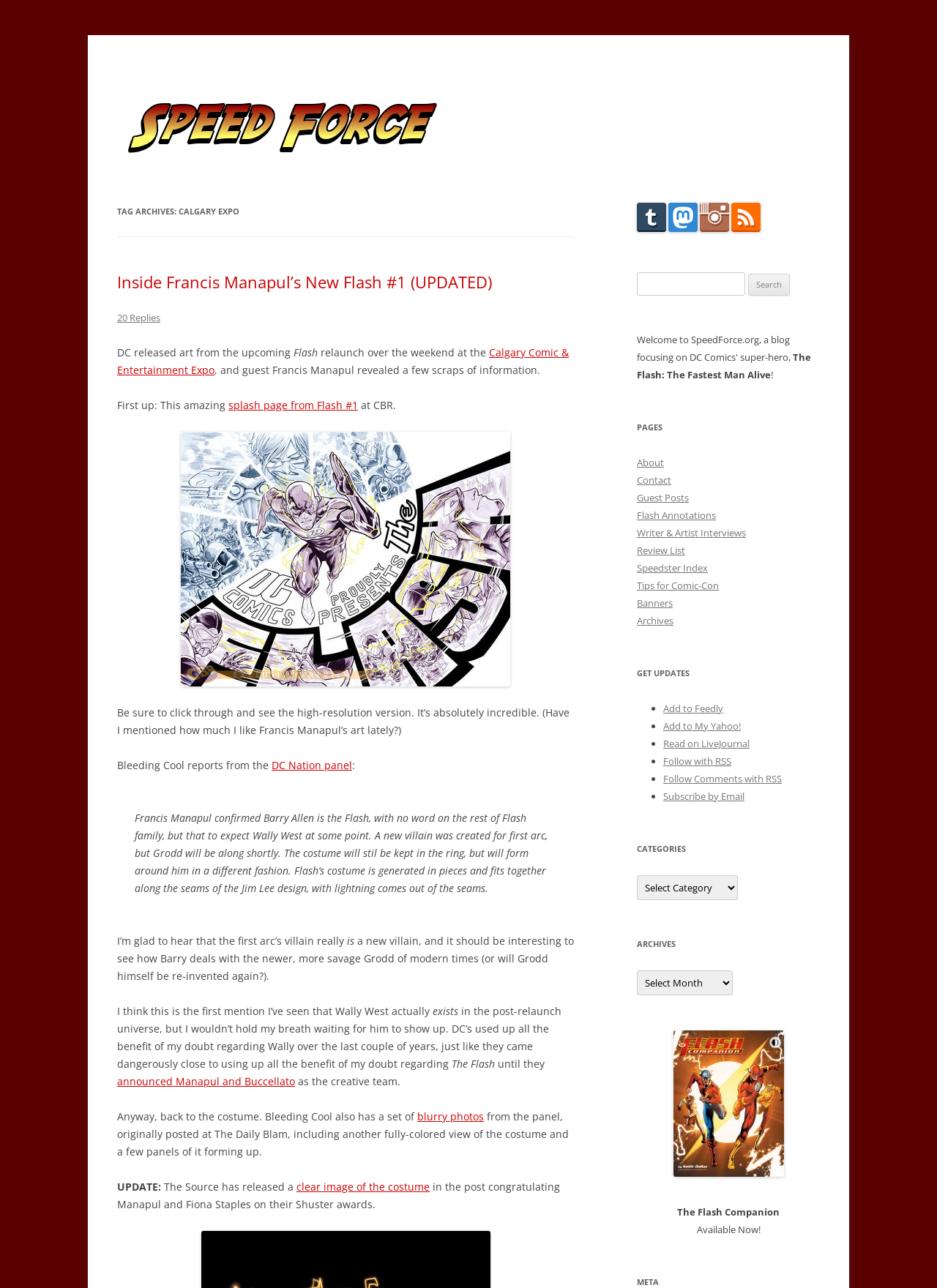Extract the bounding box of the UI element described as: "title="Tumblr: SpeedForceOrg"".

[0.68, 0.172, 0.711, 0.182]